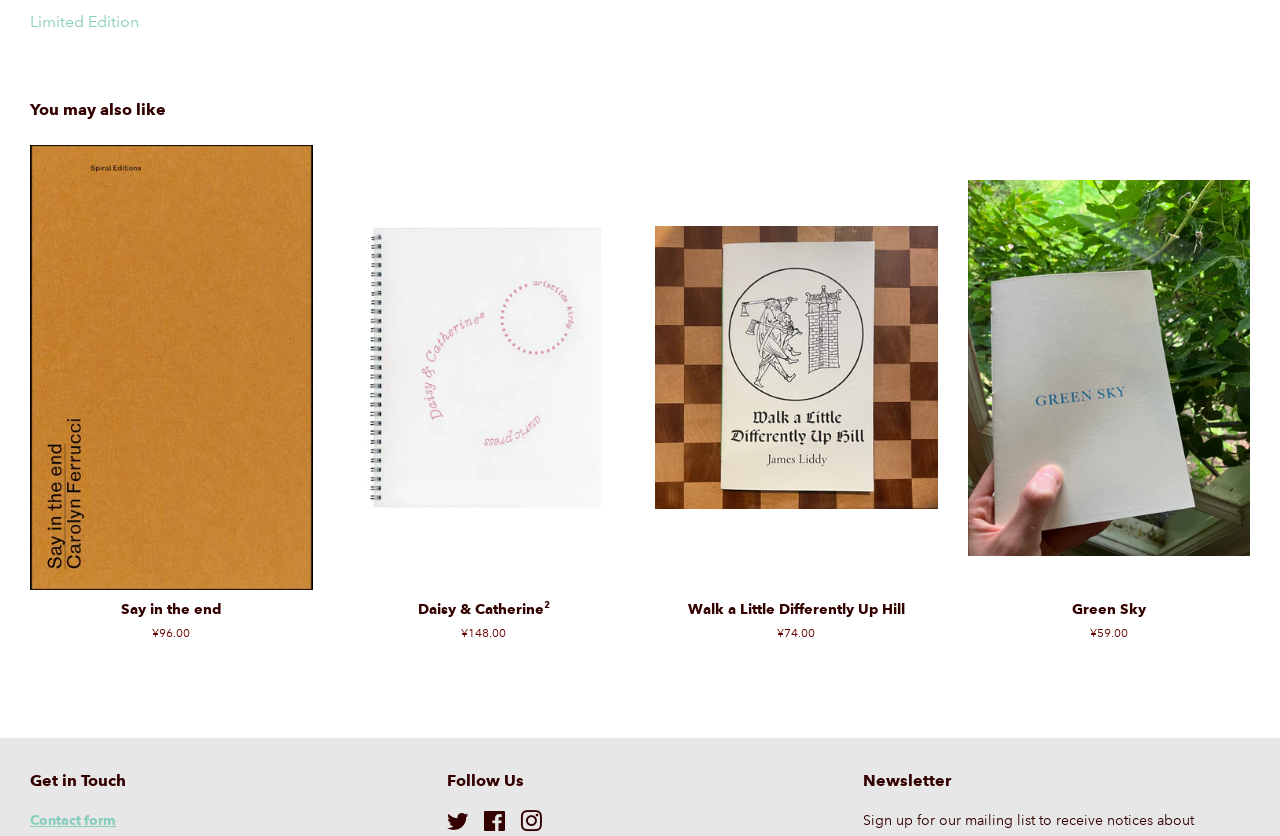Give a one-word or short phrase answer to this question: 
What is the title of the section above the 'Get in Touch' heading?

You may also like